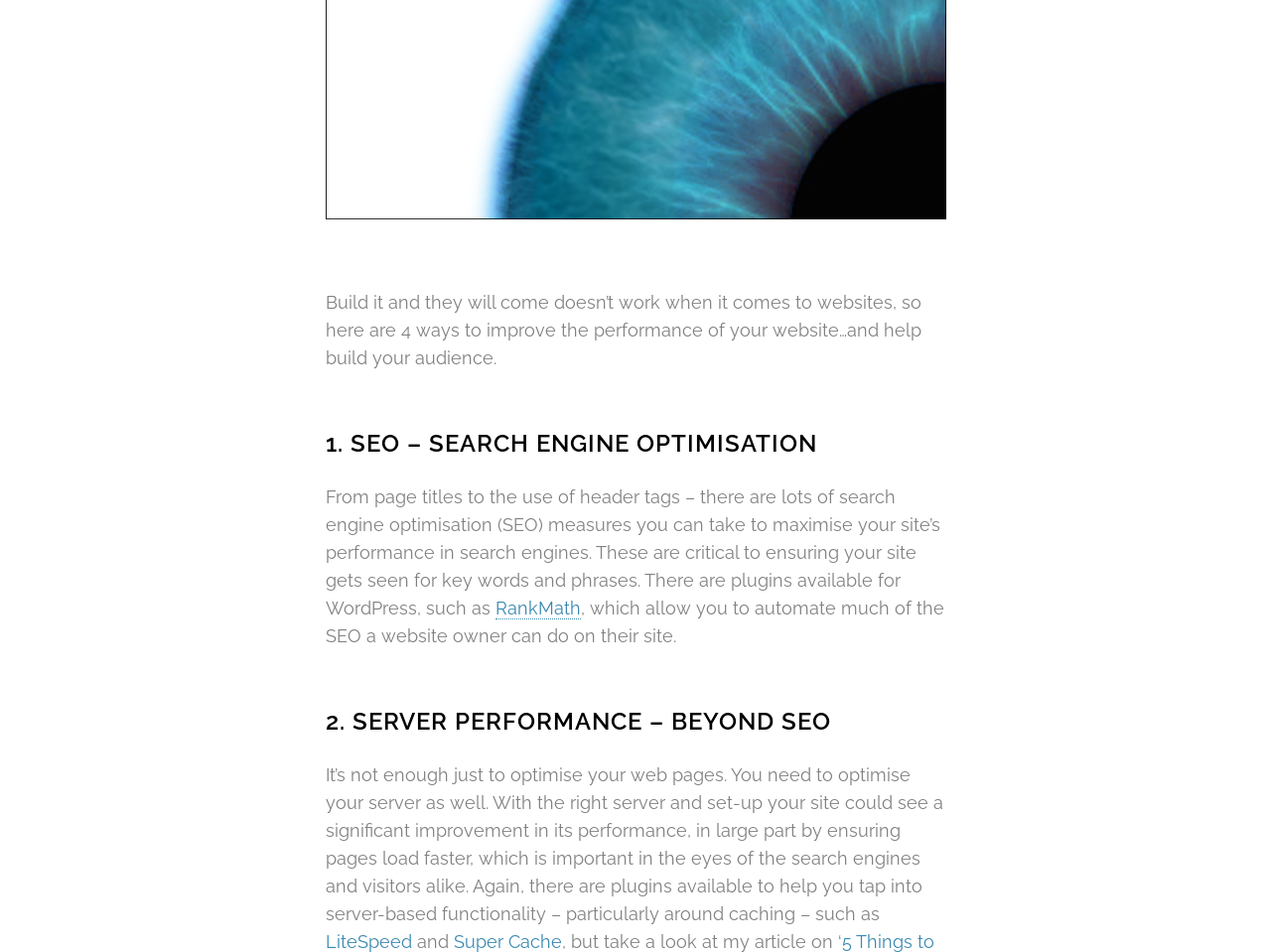Provide the bounding box coordinates in the format (top-left x, top-left y, bottom-right x, bottom-right y). All values are floating point numbers between 0 and 1. Determine the bounding box coordinate of the UI element described as: parent_node: Email Address * name="EMAIL"

[0.376, 0.36, 0.639, 0.418]